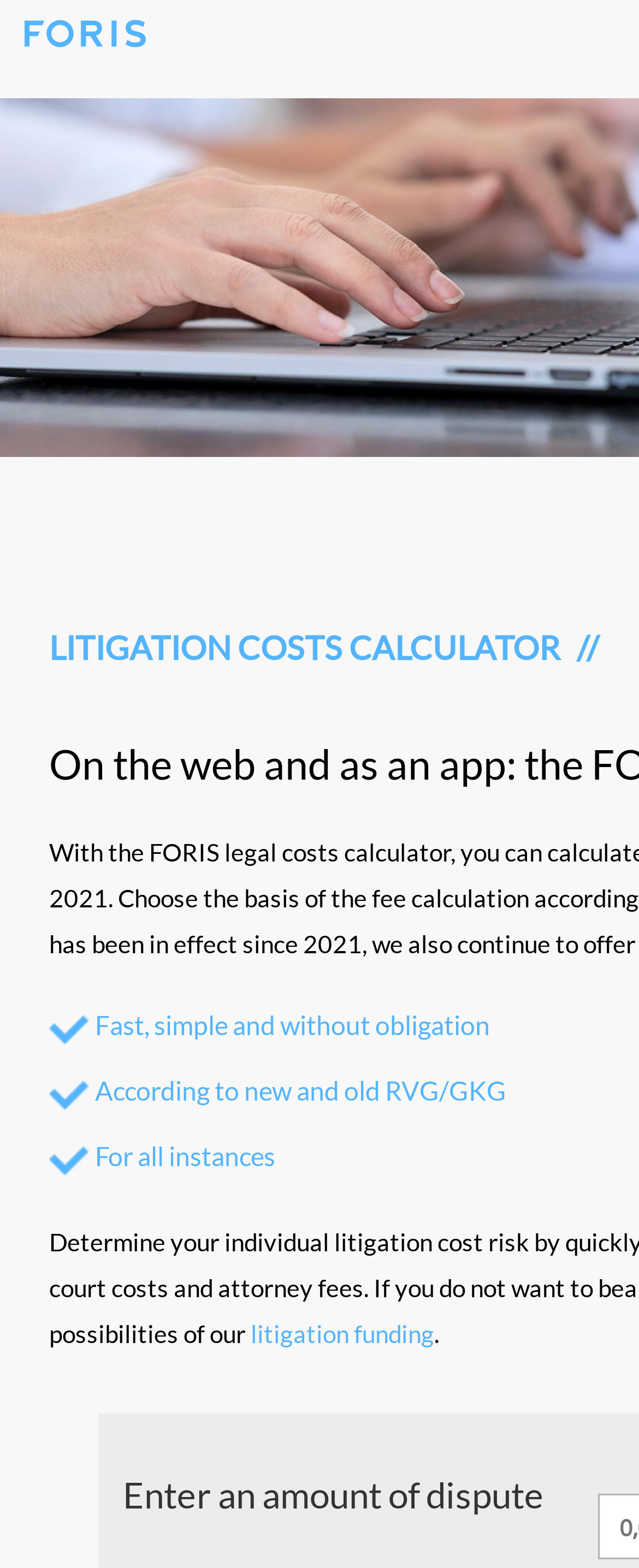Answer the question below with a single word or a brief phrase: 
What is required to start the calculation?

Enter an amount of dispute